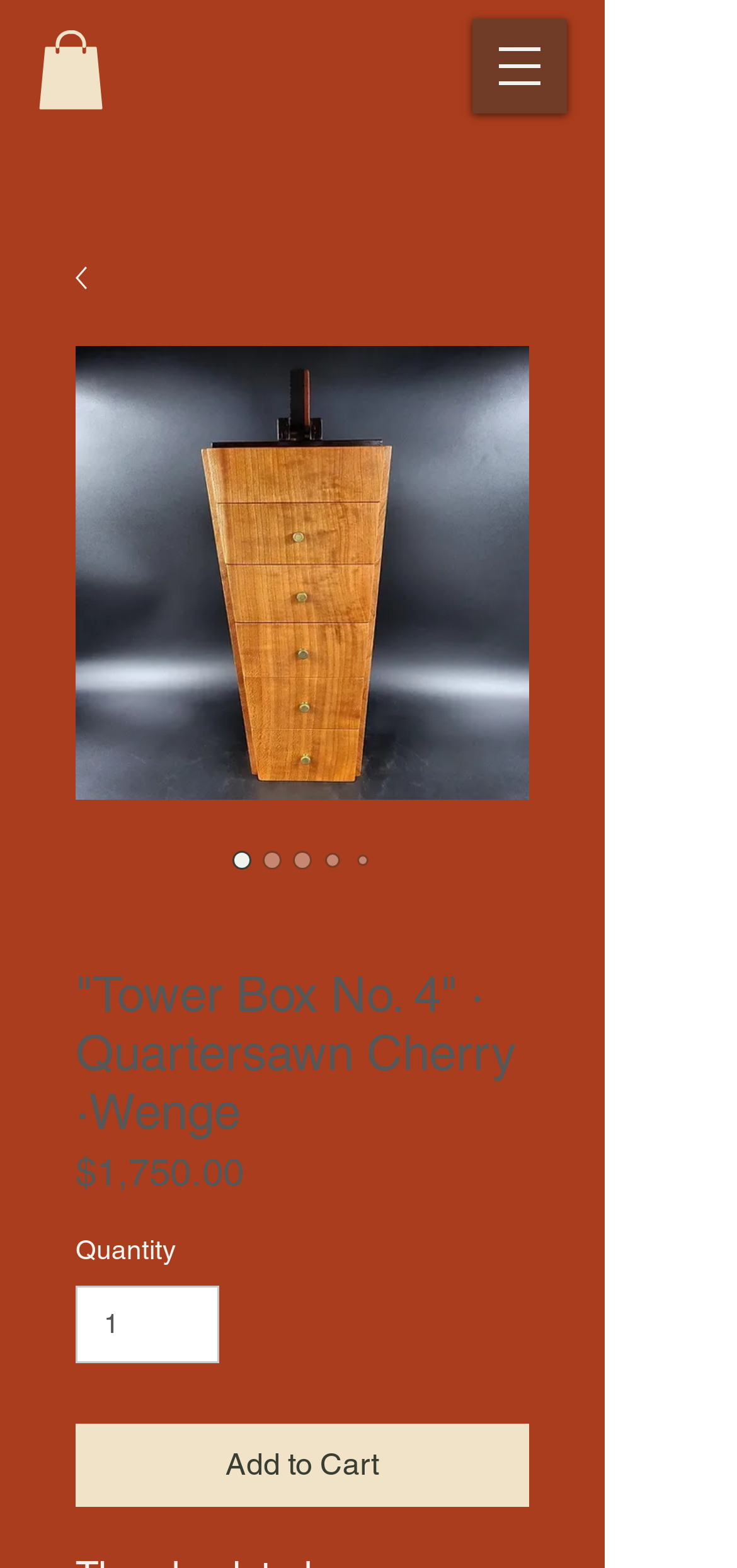Provide a short, one-word or phrase answer to the question below:
How many drawers does the Tower Box No. 4 have?

Five